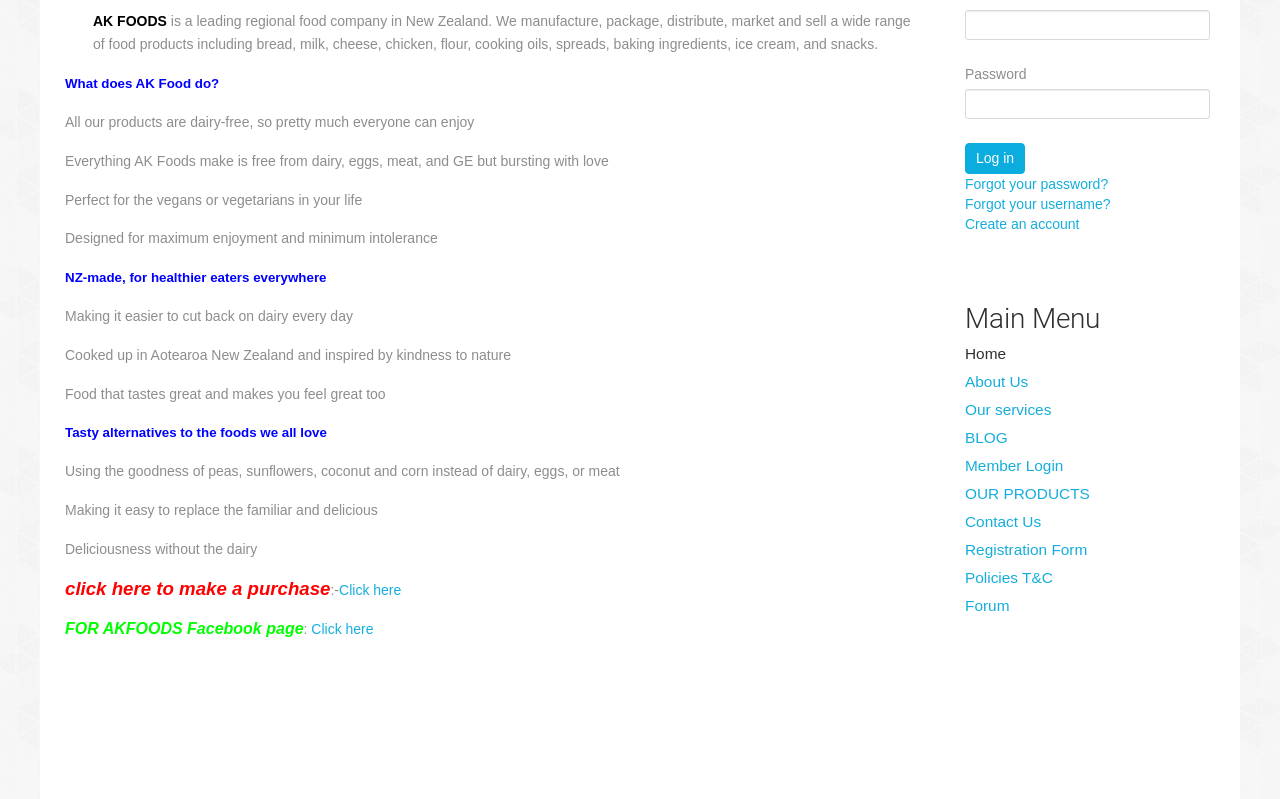Find the bounding box of the web element that fits this description: "parent_node: Username name="Submit" value="Log in"".

[0.754, 0.178, 0.801, 0.218]